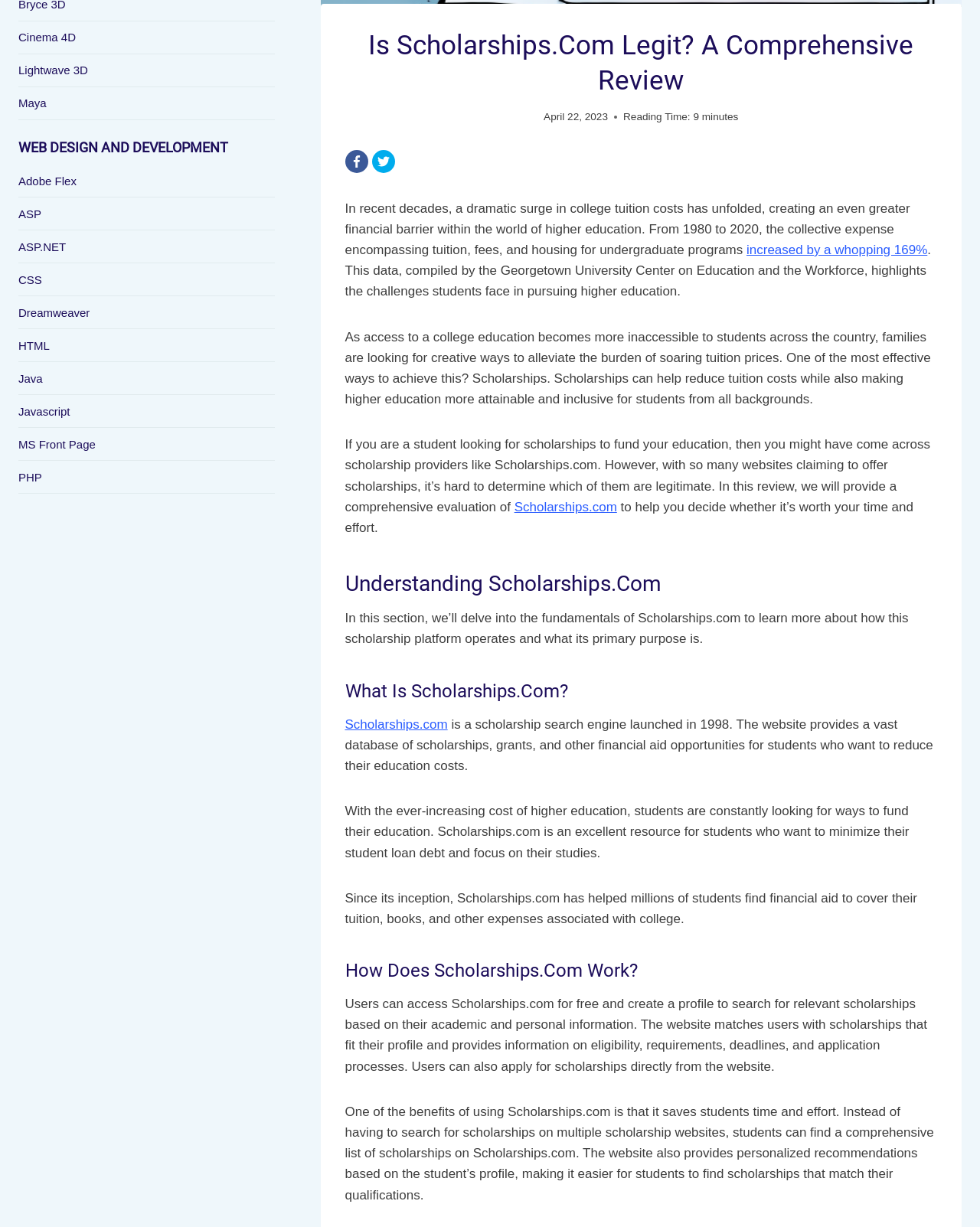Based on the provided description, "Maya", find the bounding box of the corresponding UI element in the screenshot.

[0.019, 0.071, 0.28, 0.098]